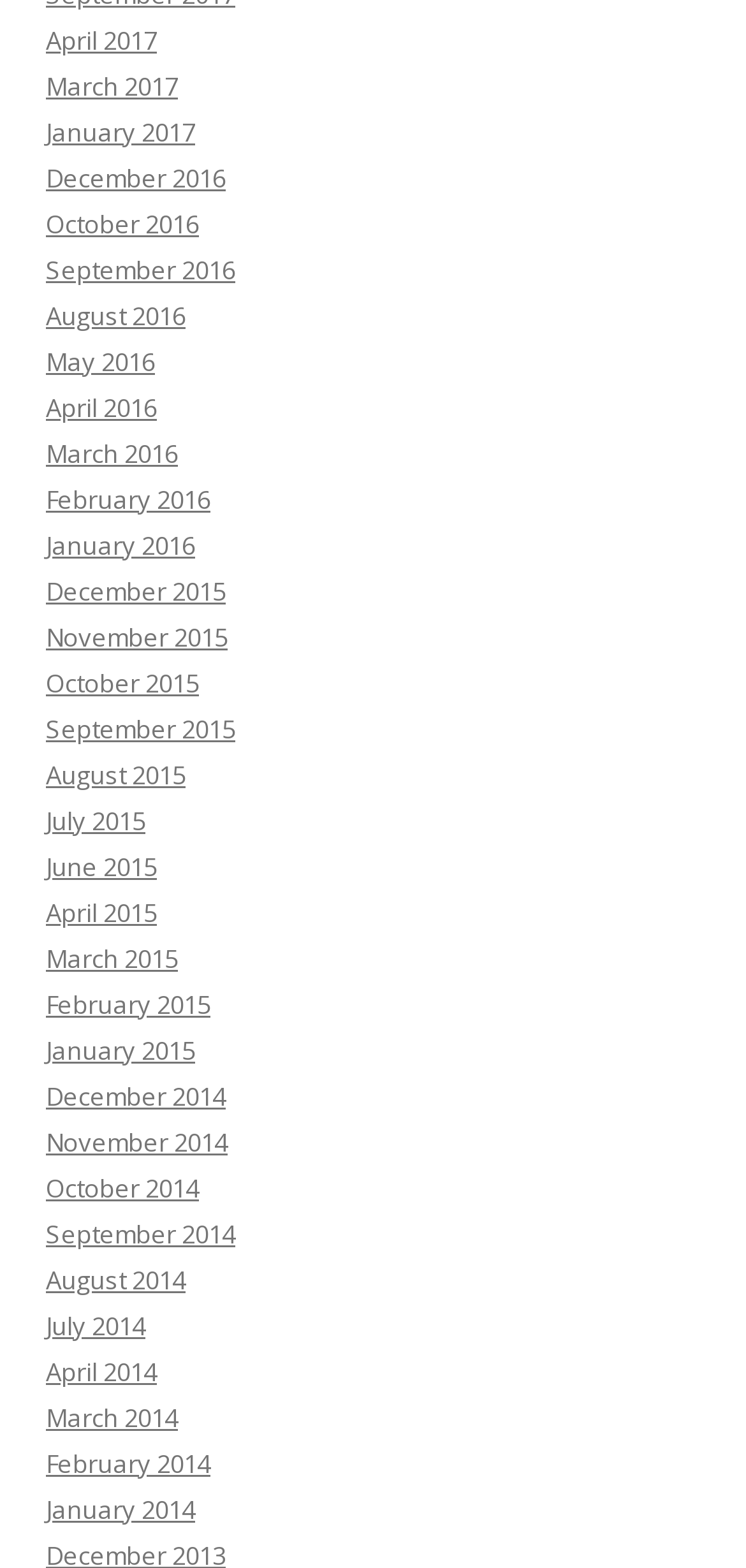What is the position of the link 'June 2015'?
Based on the image, provide your answer in one word or phrase.

Middle